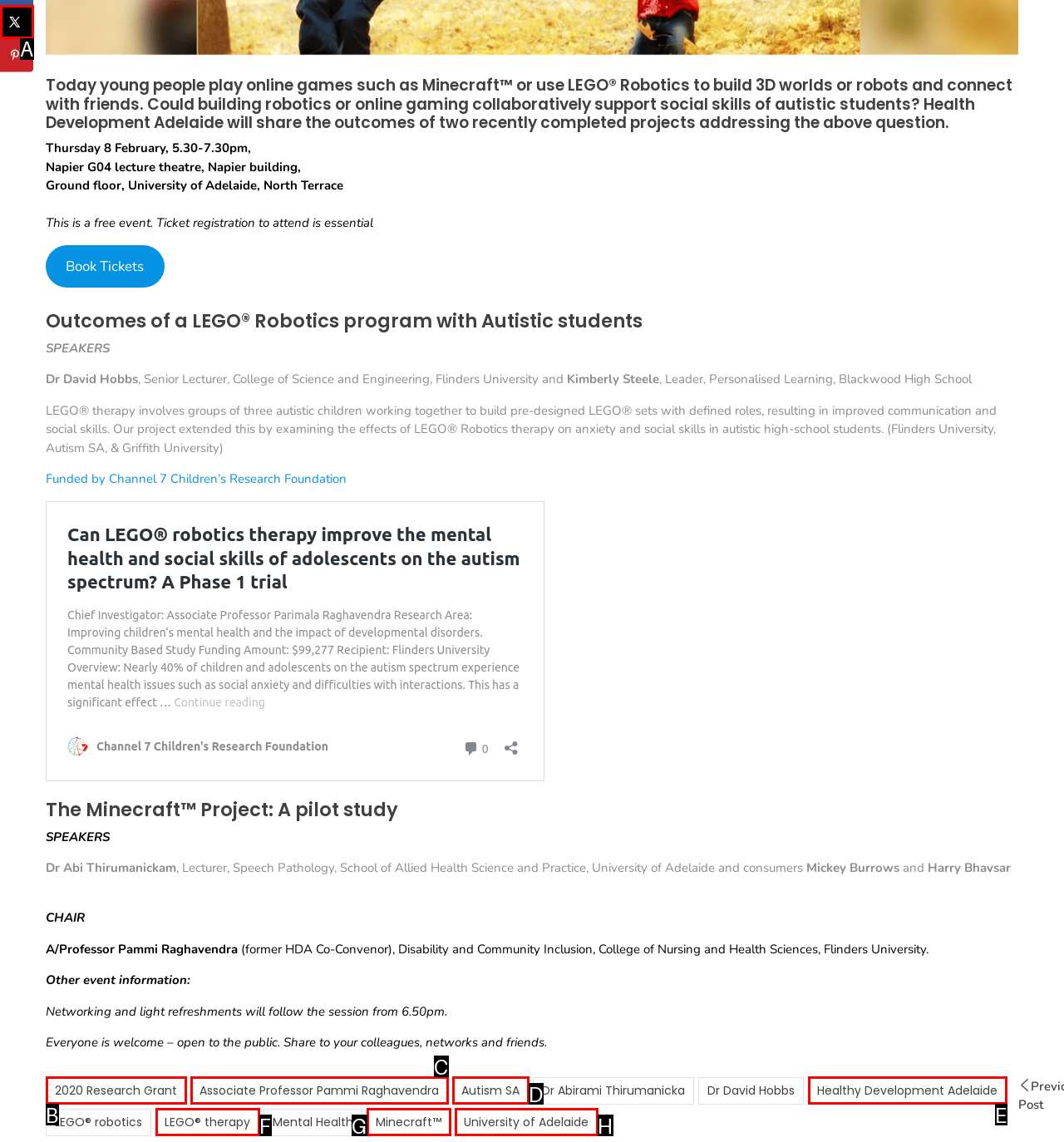From the description: hello@mojcaambroz.com, identify the option that best matches and reply with the letter of that option directly.

None